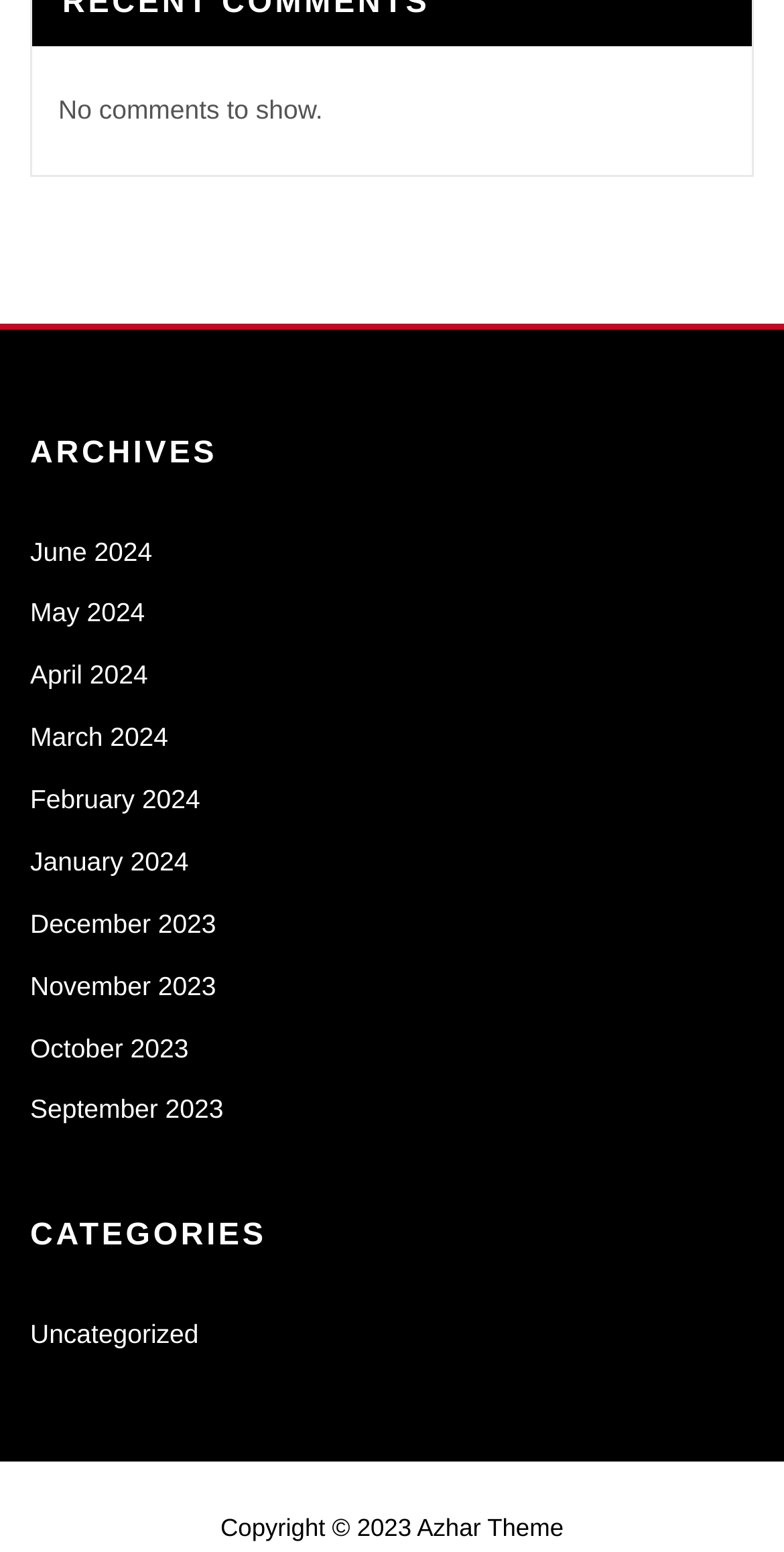What is the only category listed?
By examining the image, provide a one-word or phrase answer.

Uncategorized